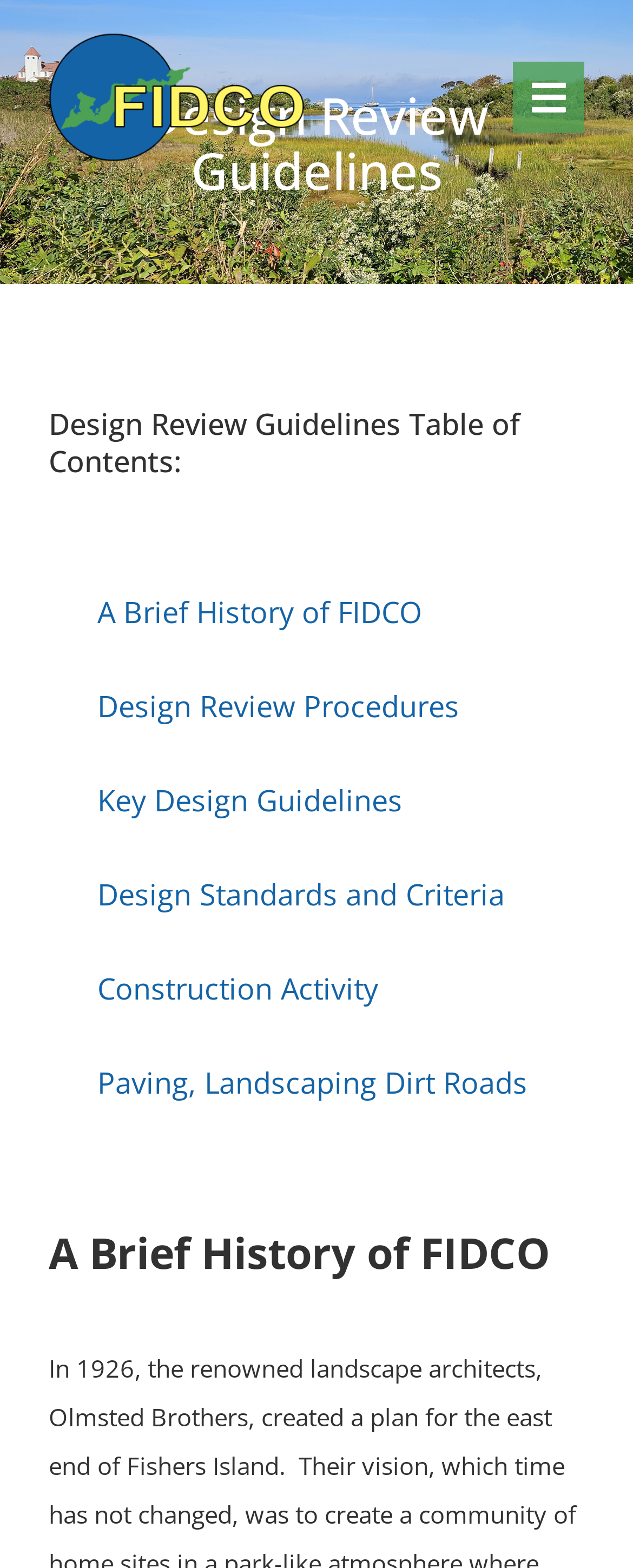Please mark the bounding box coordinates of the area that should be clicked to carry out the instruction: "Toggle the Main Menu".

[0.81, 0.04, 0.923, 0.085]